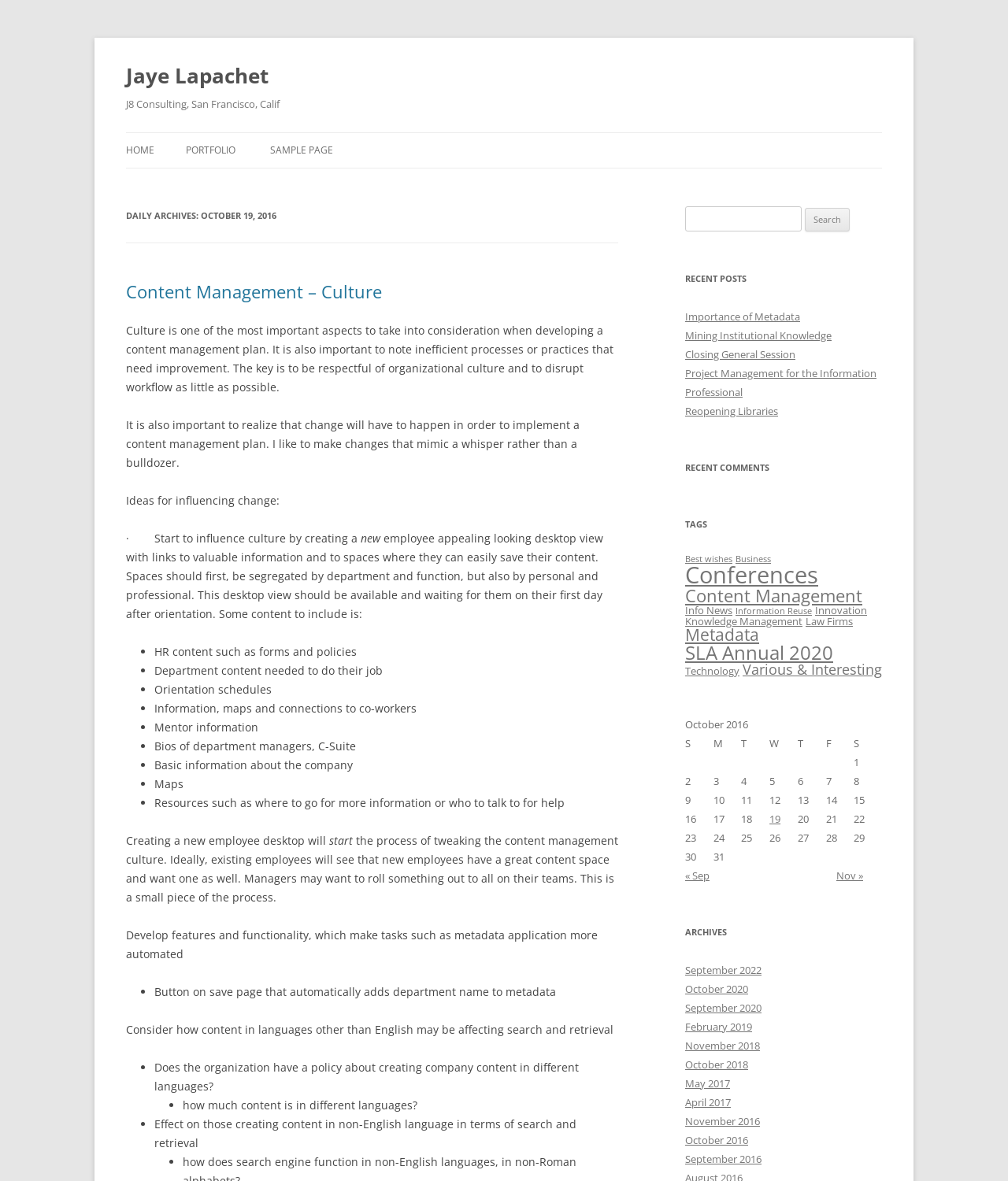Please identify the bounding box coordinates for the region that you need to click to follow this instruction: "Open the menu".

None